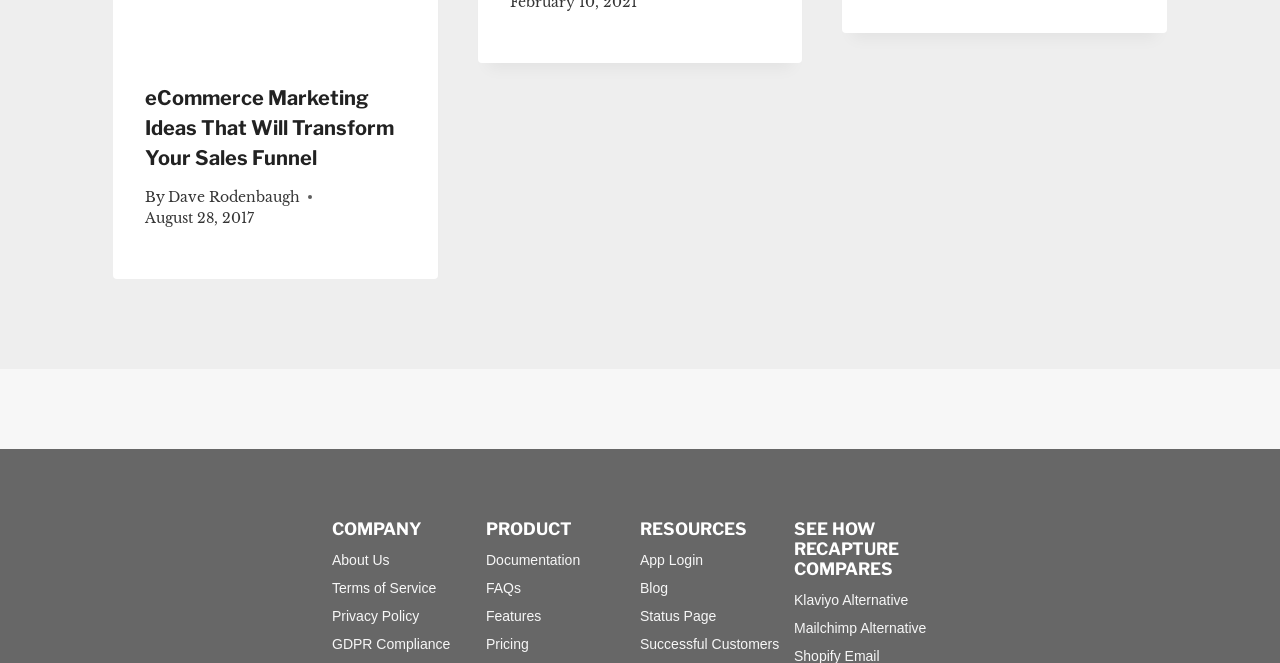Who is the author of the article?
Refer to the image and give a detailed answer to the query.

The author of the article is mentioned in the header section, which is 'By Dave Rodenbaugh'.